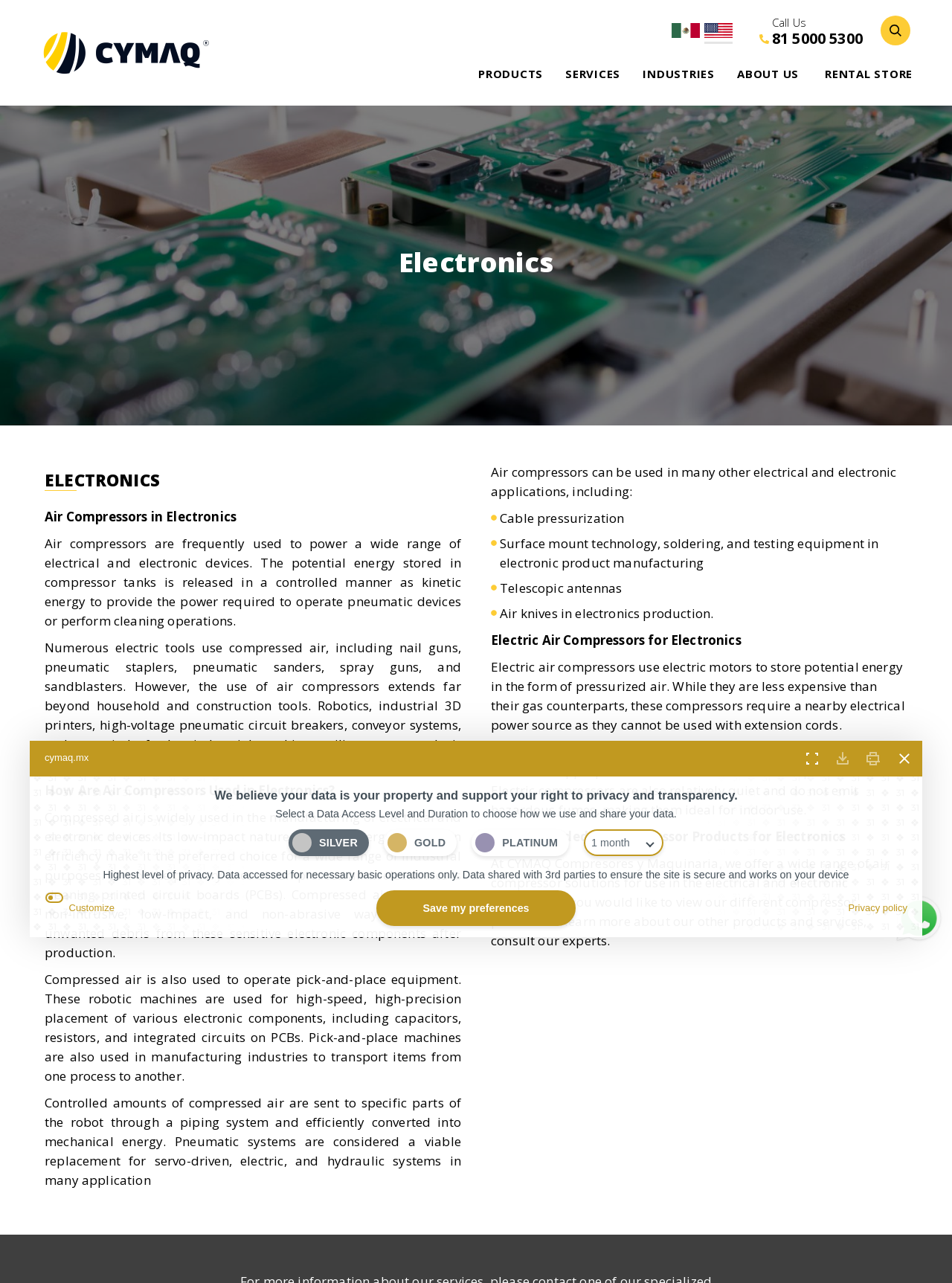Pinpoint the bounding box coordinates of the clickable element to carry out the following instruction: "Click the 'Save my preferences' button."

[0.396, 0.694, 0.604, 0.722]